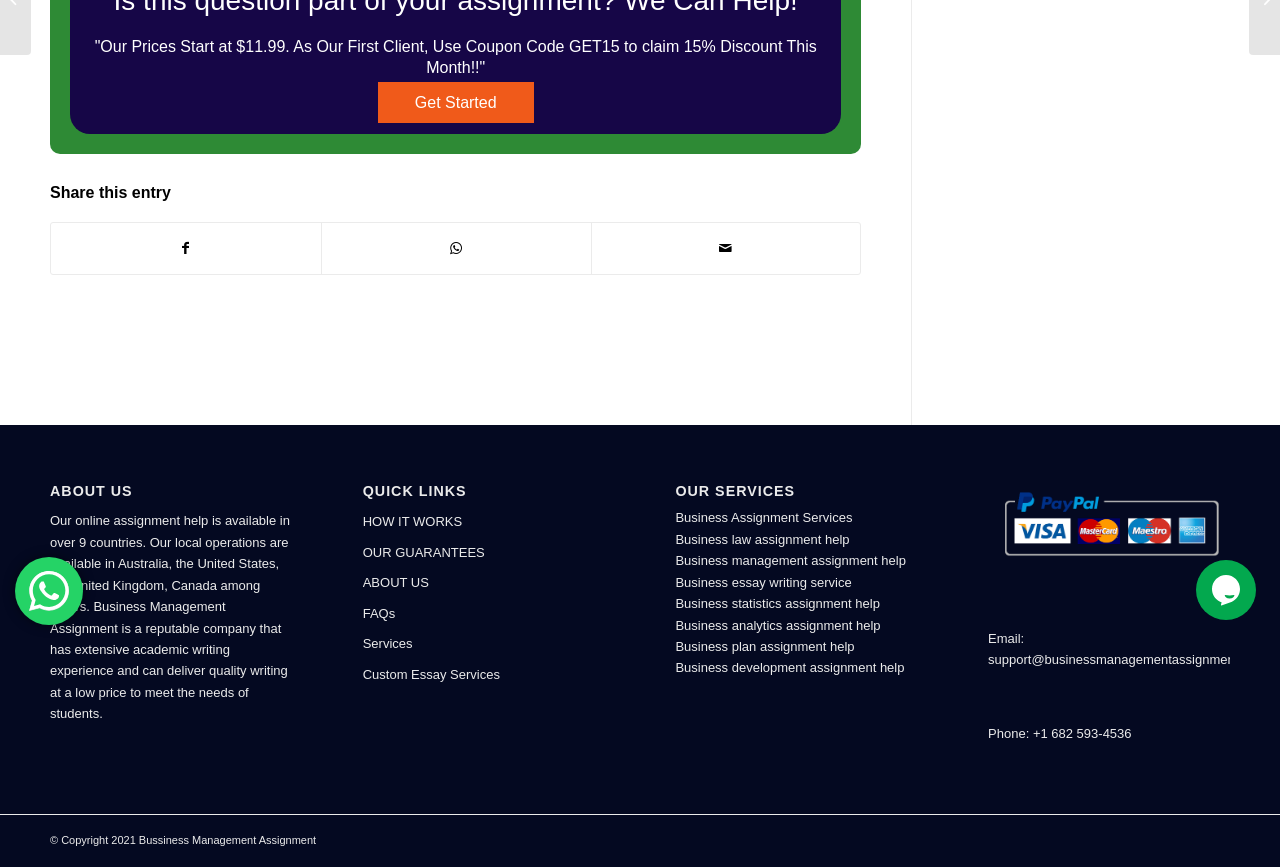Extract the bounding box coordinates for the UI element described as: "Get Started".

[0.295, 0.095, 0.417, 0.142]